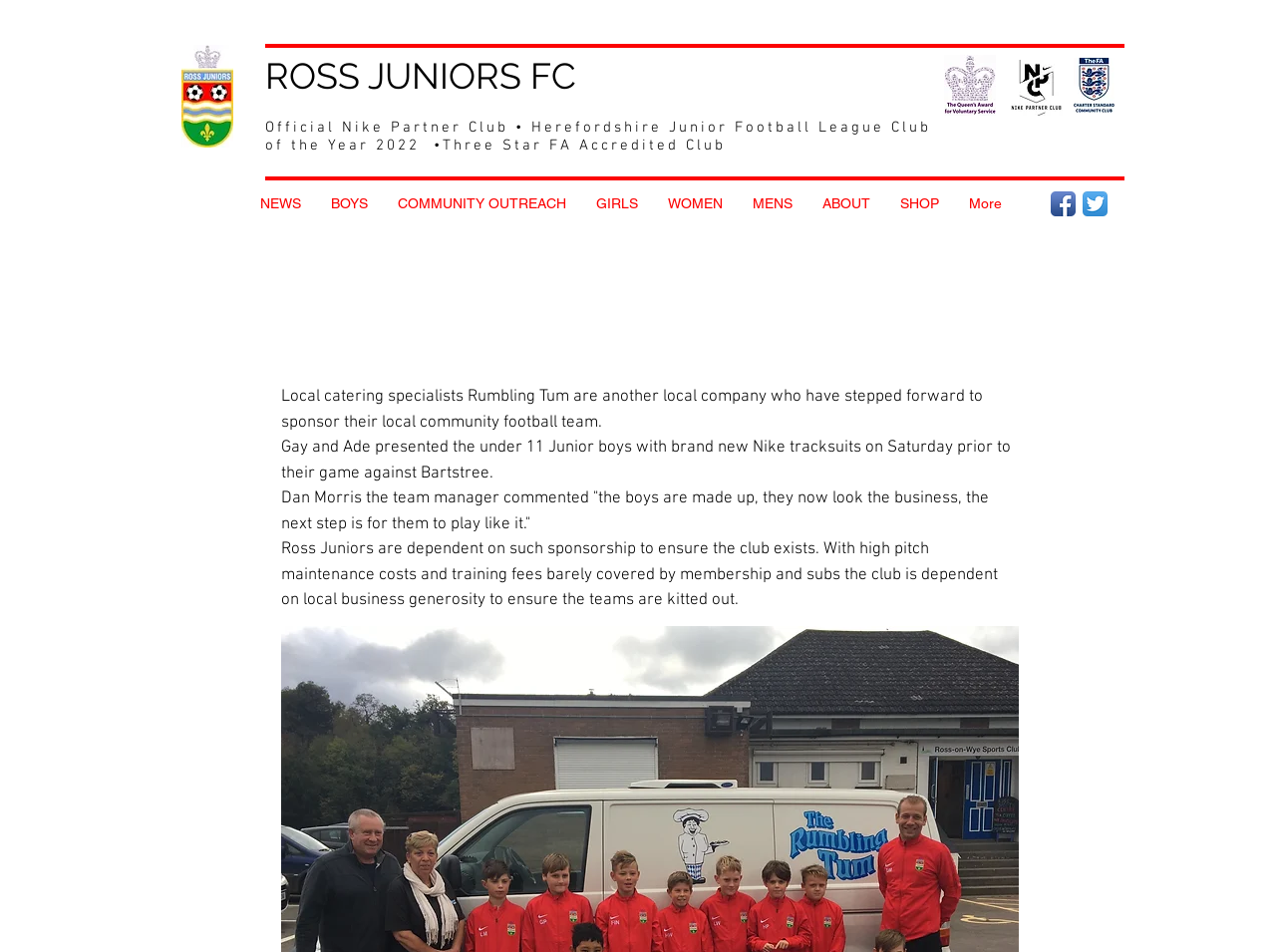Please specify the bounding box coordinates for the clickable region that will help you carry out the instruction: "Go to the SHOP".

[0.694, 0.185, 0.748, 0.243]